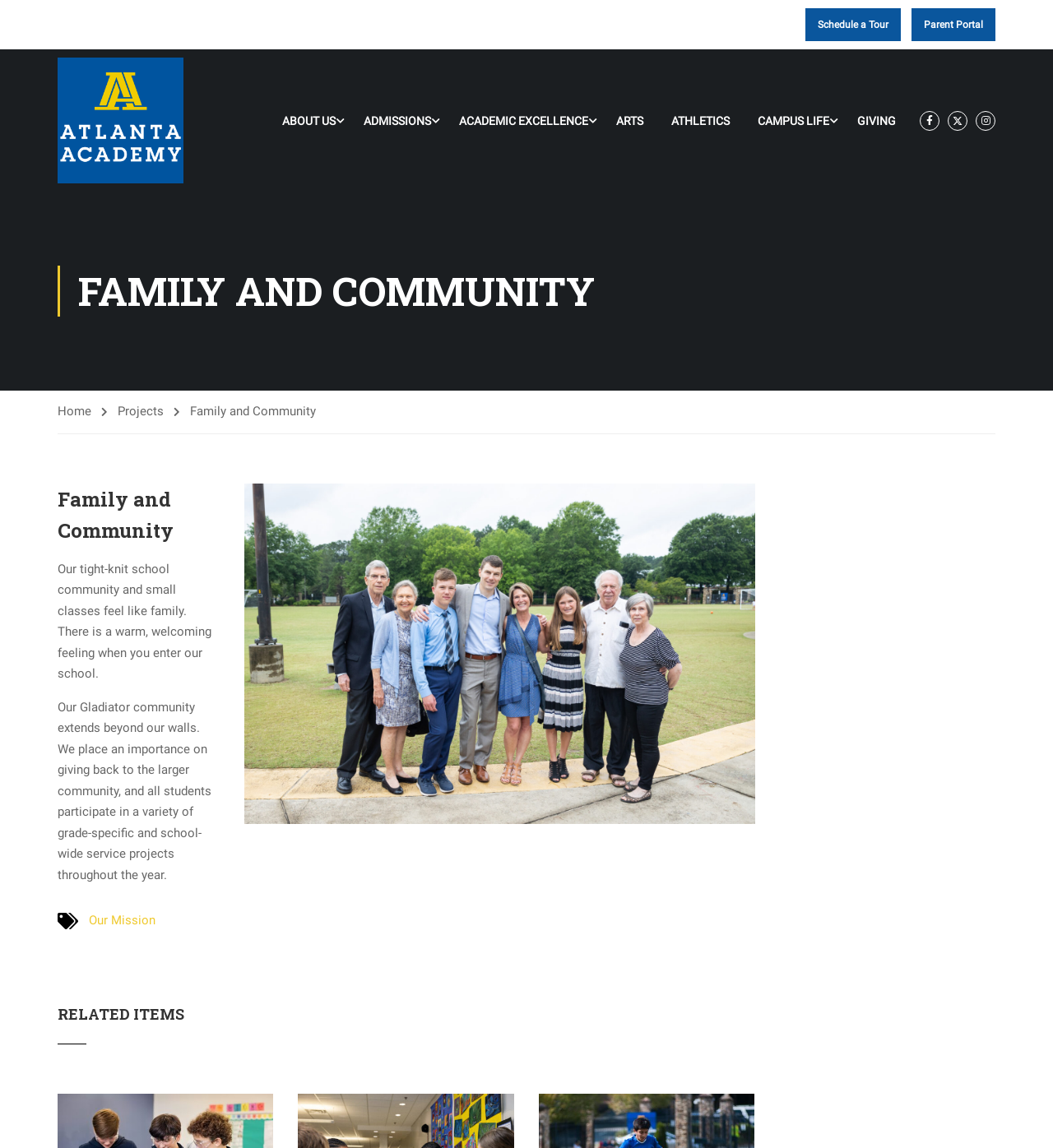Please specify the bounding box coordinates of the clickable section necessary to execute the following command: "Explore admissions".

[0.334, 0.083, 0.421, 0.126]